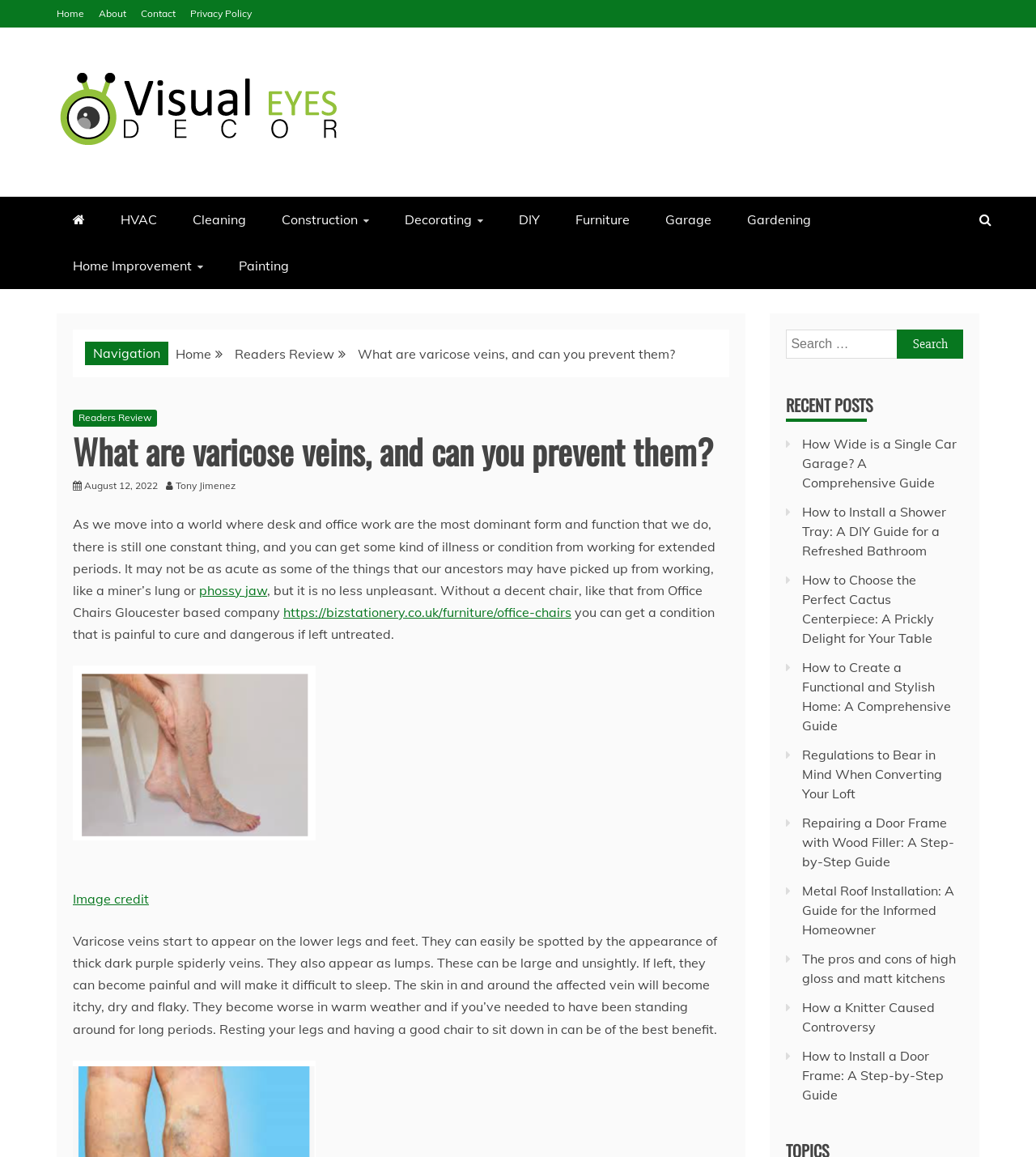Refer to the screenshot and give an in-depth answer to this question: What is the purpose of the search box?

I inferred the purpose of the search box by its location on the webpage and the label 'Search for:' next to it, which suggests that it is used to search for articles or content on the website.